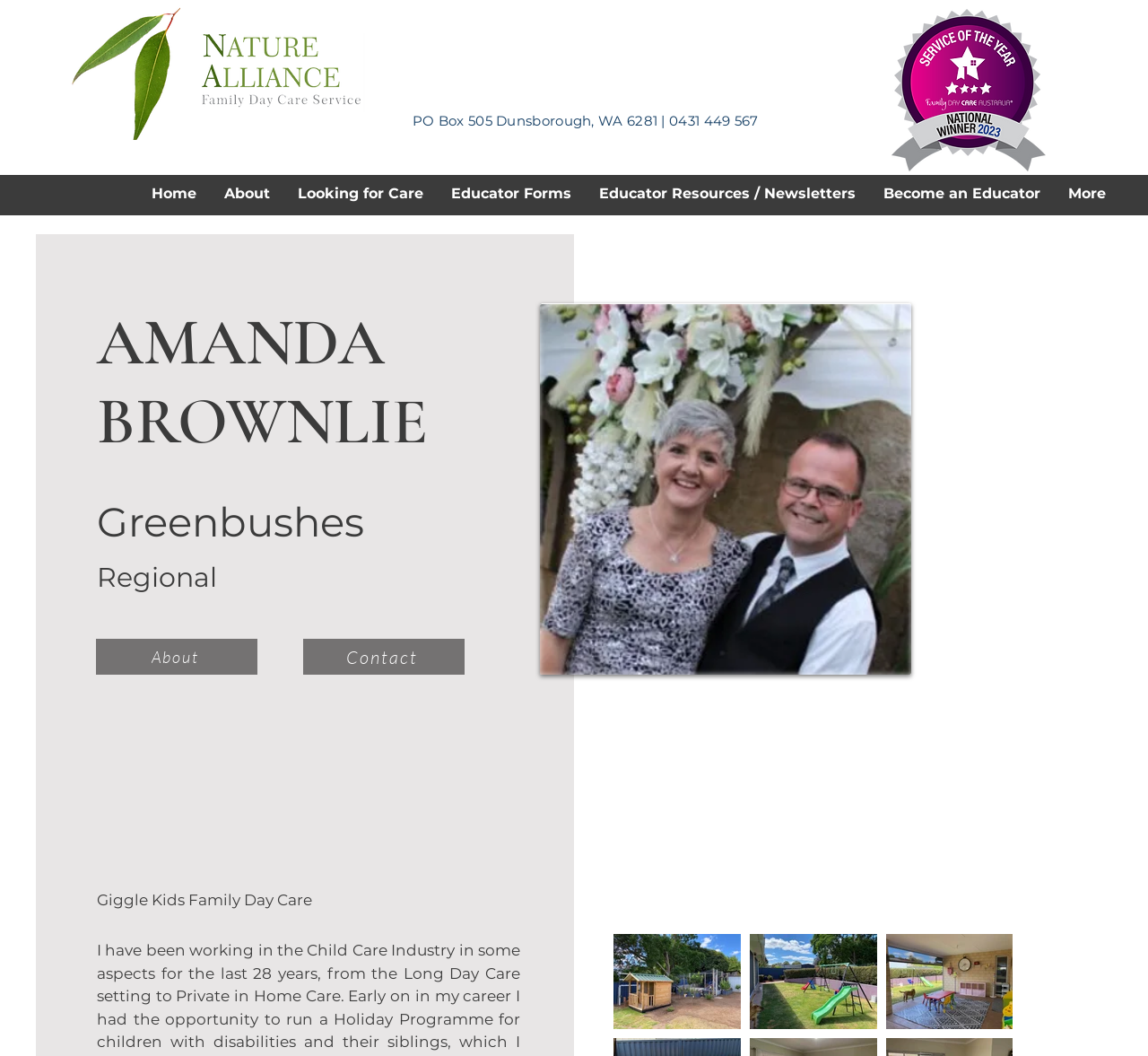What is the location of the organization? Observe the screenshot and provide a one-word or short phrase answer.

Dunsborough, WA 6281